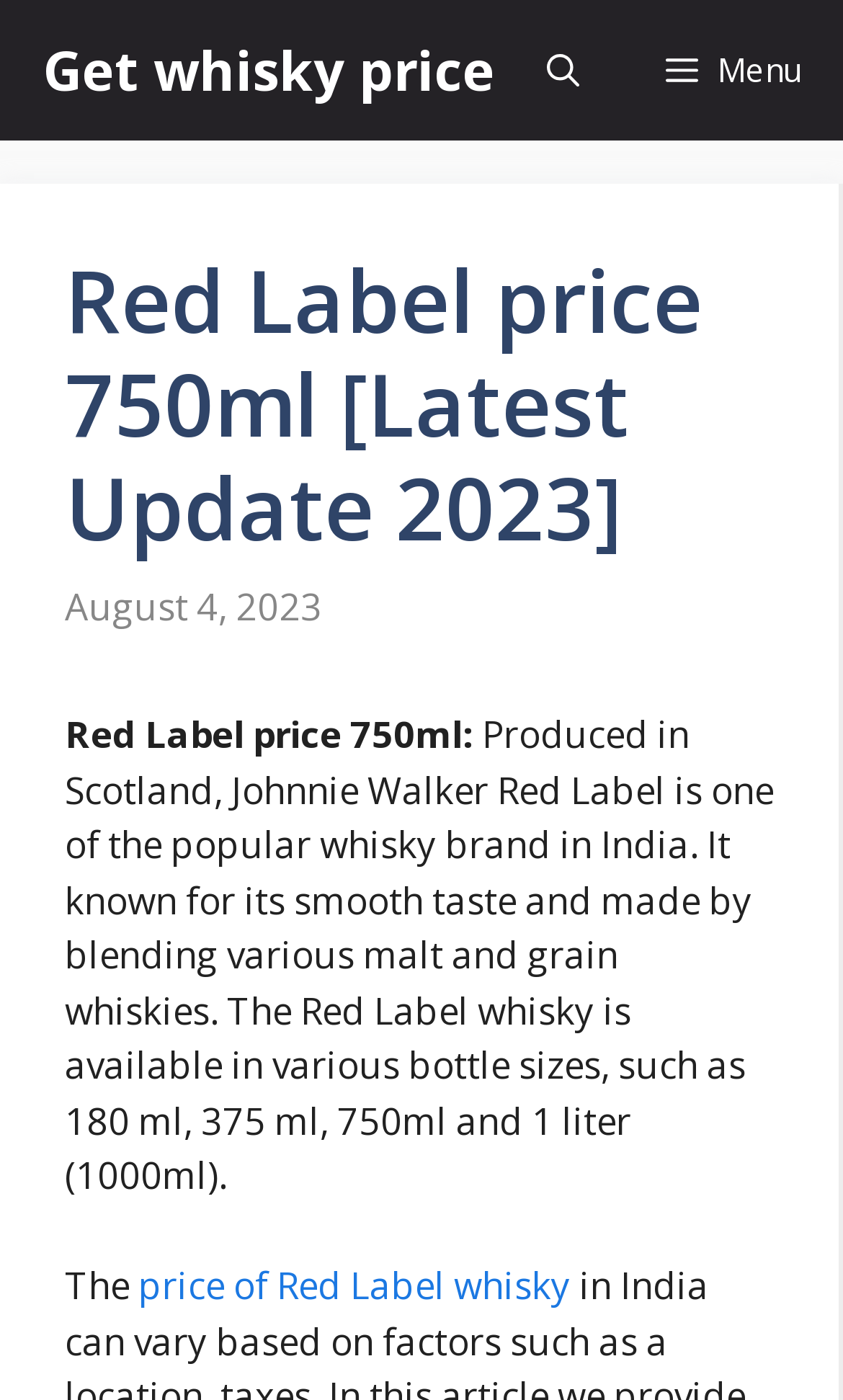What is the size of the Red Label whisky bottle mentioned in the webpage? Observe the screenshot and provide a one-word or short phrase answer.

180 ml, 375 ml, 750ml, 1 liter